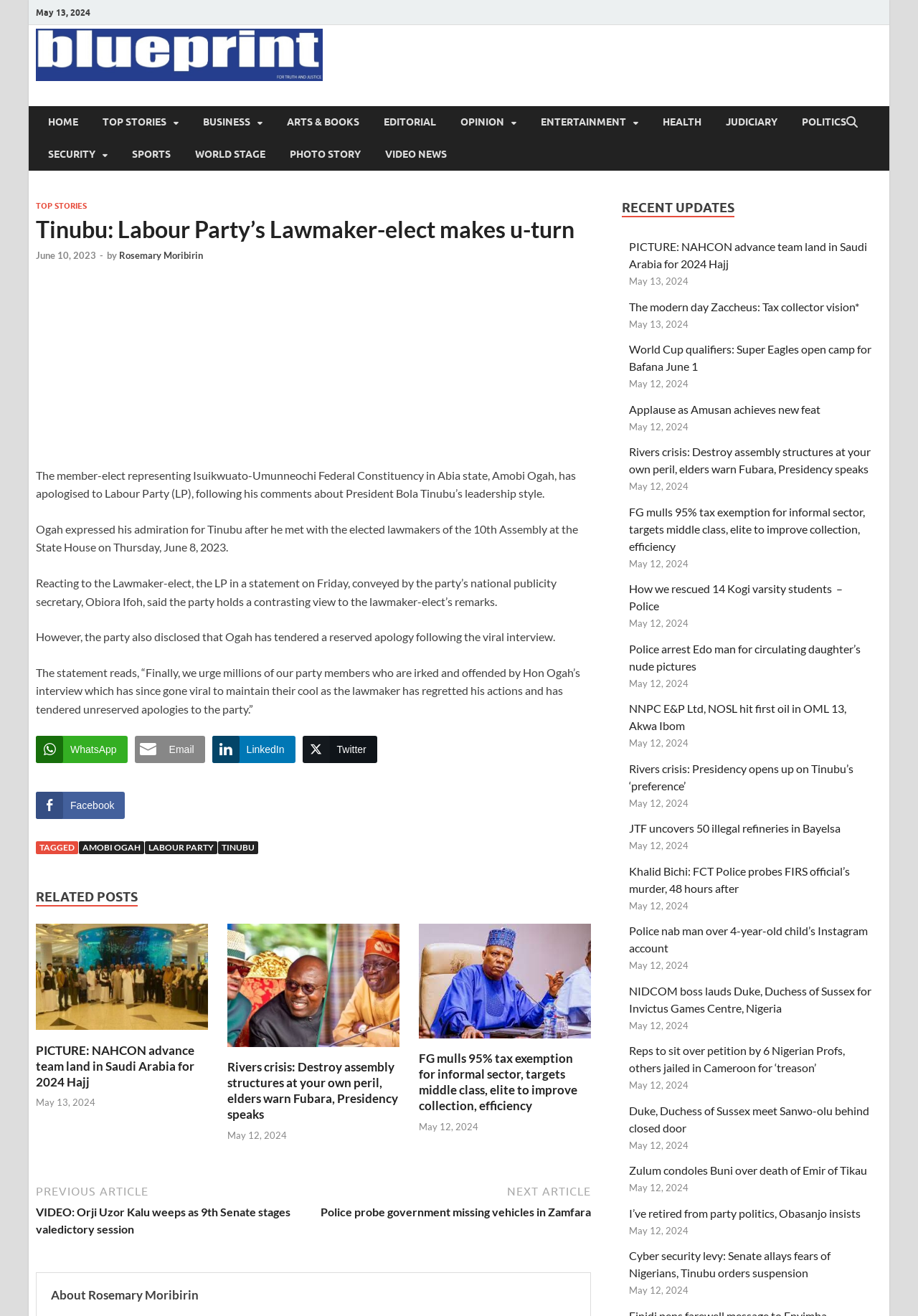Provide a thorough description of this webpage.

This webpage is a news article from Blueprint Newspapers Limited, with the title "Tinubu: Labour Party’s Lawmaker-elect makes u-turn". The article is dated June 10, 2023, and is written by Rosemary Moribirin. 

At the top of the page, there is a navigation menu with links to different sections of the website, including "HOME", "TOP STORIES", "BUSINESS", "ARTS & BOOKS", and more. Below the navigation menu, there is a brief description of the website, stating that it provides the latest Nigerian news in one place.

The main article is divided into several paragraphs, with the first paragraph introducing the topic of the Labour Party's Lawmaker-elect, Amobi Ogah, apologizing to the party for his comments about President Bola Tinubu's leadership style. The subsequent paragraphs provide more details about the incident, including Ogah's expression of admiration for Tinubu and the party's response to his apology.

Below the main article, there are several buttons for sharing the article on social media platforms, including WhatsApp, Email, LinkedIn, Twitter, and Facebook.

The webpage also features a section titled "RELATED POSTS", which includes links to three other news articles, each with a brief summary and a timestamp. The articles are about NAHCON's advance team landing in Saudi Arabia for the 2024 Hajj, a crisis in Rivers state, and the federal government's plan to exempt the informal sector from 95% of taxes.

At the bottom of the page, there is a footer section with links to other sections of the website, including "TAGGED" and "ABOUT ROSEMARY MORIBIRIN". There is also a section titled "RECENT UPDATES", which lists several news articles with brief summaries and timestamps.